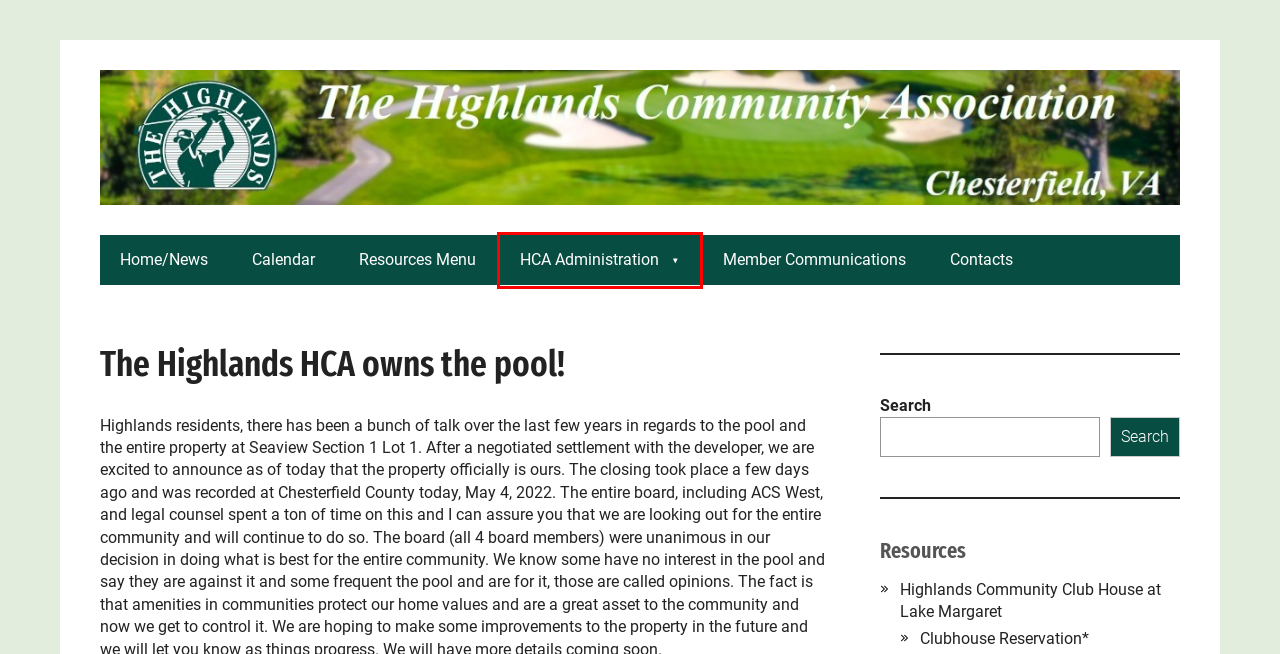Using the screenshot of a webpage with a red bounding box, pick the webpage description that most accurately represents the new webpage after the element inside the red box is clicked. Here are the candidates:
A. HCA Calendar
B. Highlands Community Club House at Lake Margaret
C. HCA Contacts
D. Resources Menu
E. HCA Member Communications
F. HCA Administration
G. February 2023
H. Clubhouse Reservation

F